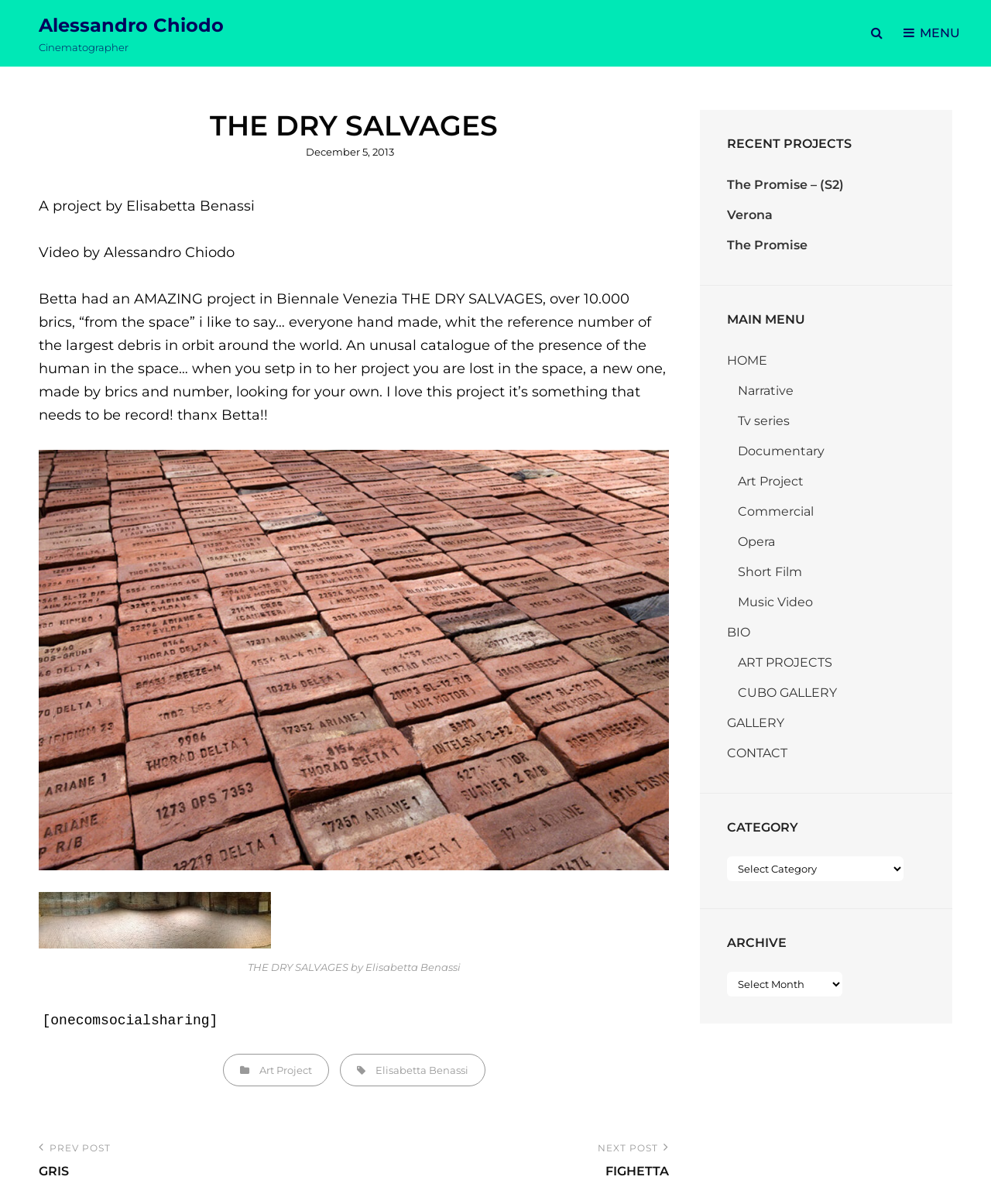Please provide the bounding box coordinates for the UI element as described: "HOME". The coordinates must be four floats between 0 and 1, represented as [left, top, right, bottom].

[0.734, 0.293, 0.774, 0.306]